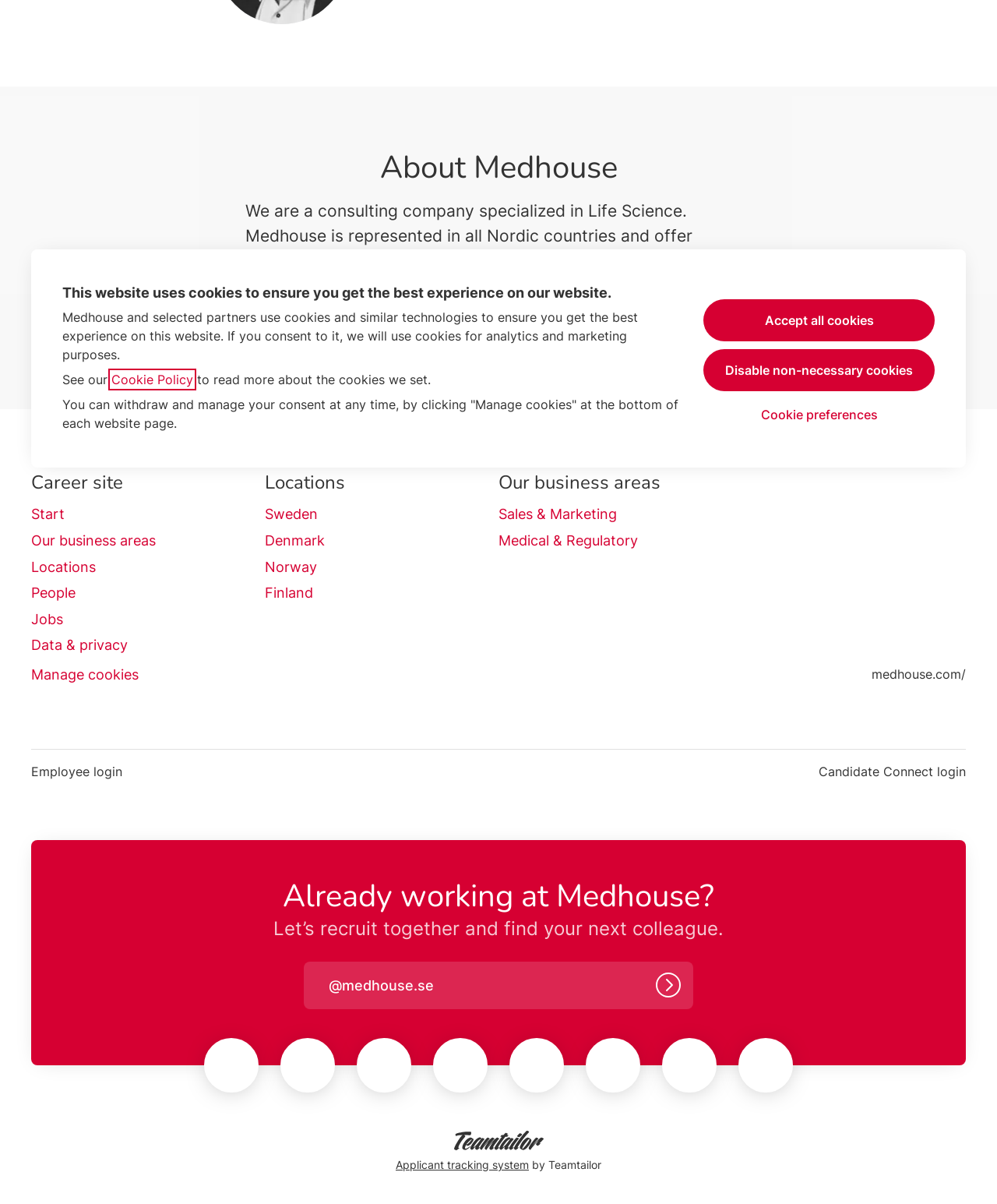From the element description Manage cookies, predict the bounding box coordinates of the UI element. The coordinates must be specified in the format (top-left x, top-left y, bottom-right x, bottom-right y) and should be within the 0 to 1 range.

[0.031, 0.551, 0.139, 0.57]